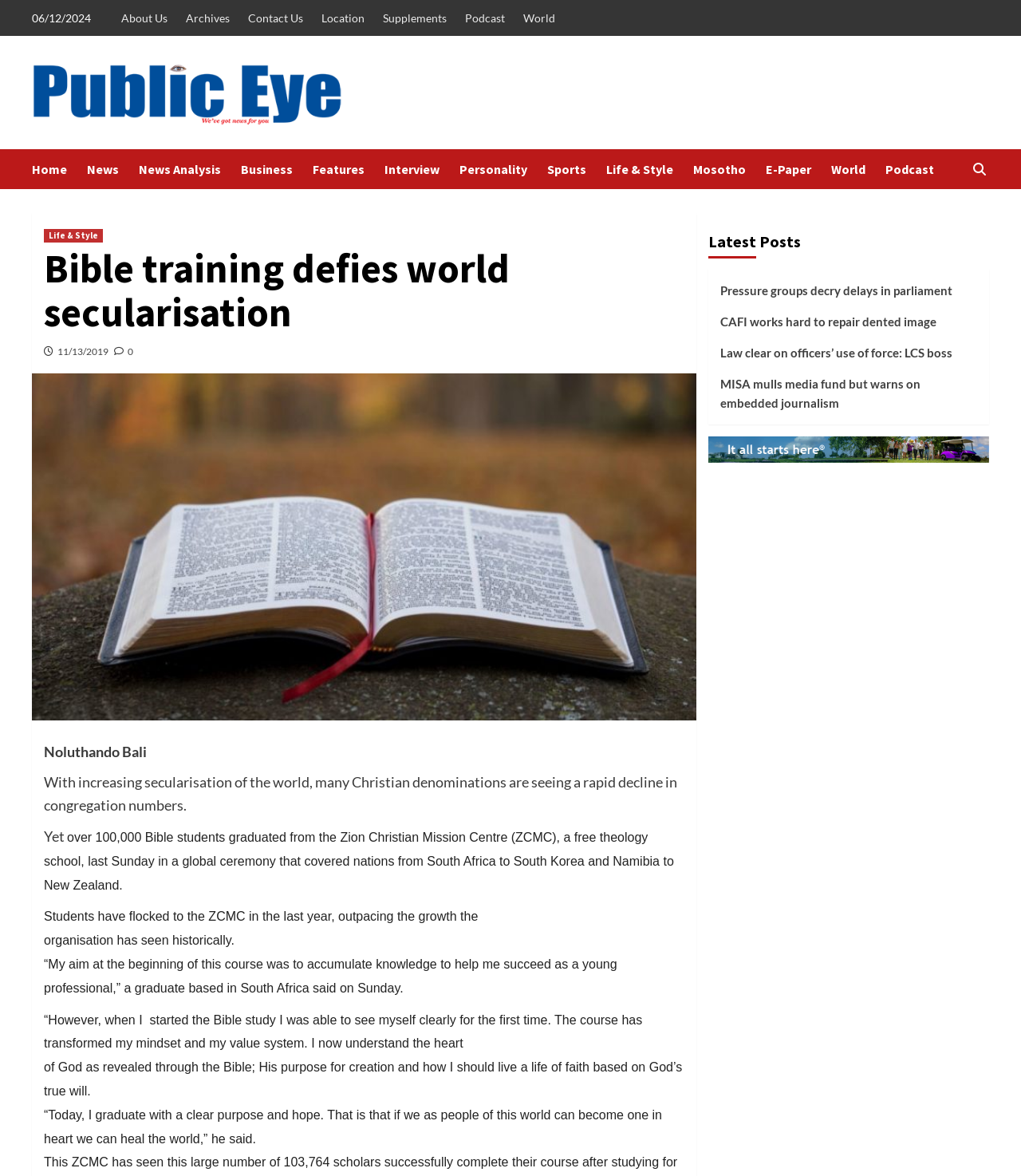Identify the bounding box coordinates necessary to click and complete the given instruction: "Listen to the 'Podcast'".

[0.867, 0.127, 0.934, 0.161]